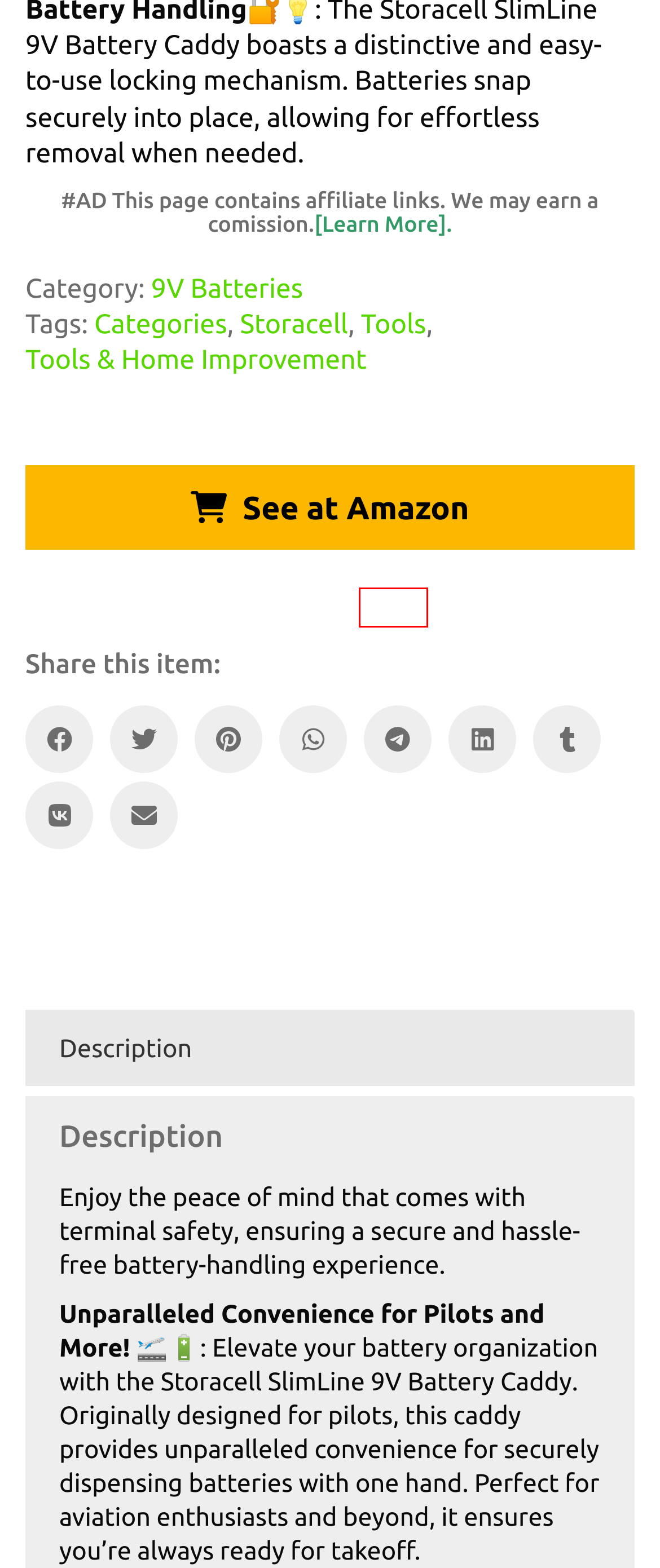Observe the screenshot of a webpage with a red bounding box highlighting an element. Choose the webpage description that accurately reflects the new page after the element within the bounding box is clicked. Here are the candidates:
A. Storacell Reviews - BatteryHD.com
B. VK | 登录
C. AAA Battery Sale - Power Up Your Devices at
D. Tools & Home Improvement Reviews - BatteryHD.com
E. Tools Reviews - BatteryHD.com
F. Unbeatable Power at Your Fingertips - Save on Samsung Laptop Batteries
G. Power Up Your Devices with 9V Batteries on Sale - BatteryHD.com
H. Categories Reviews - BatteryHD.com

E